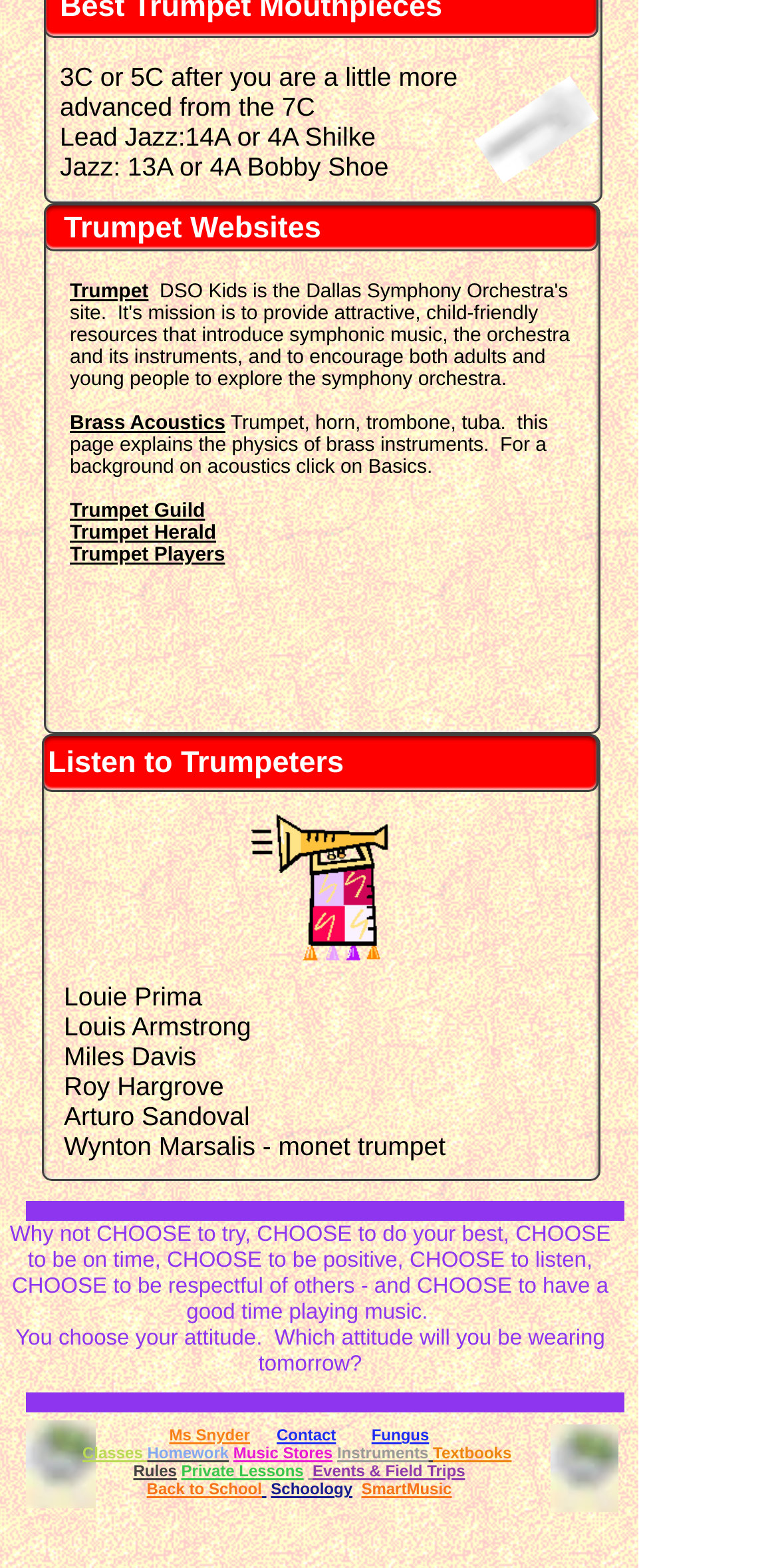Determine the bounding box coordinates for the region that must be clicked to execute the following instruction: "Click on Trumpet Websites".

[0.082, 0.134, 0.572, 0.156]